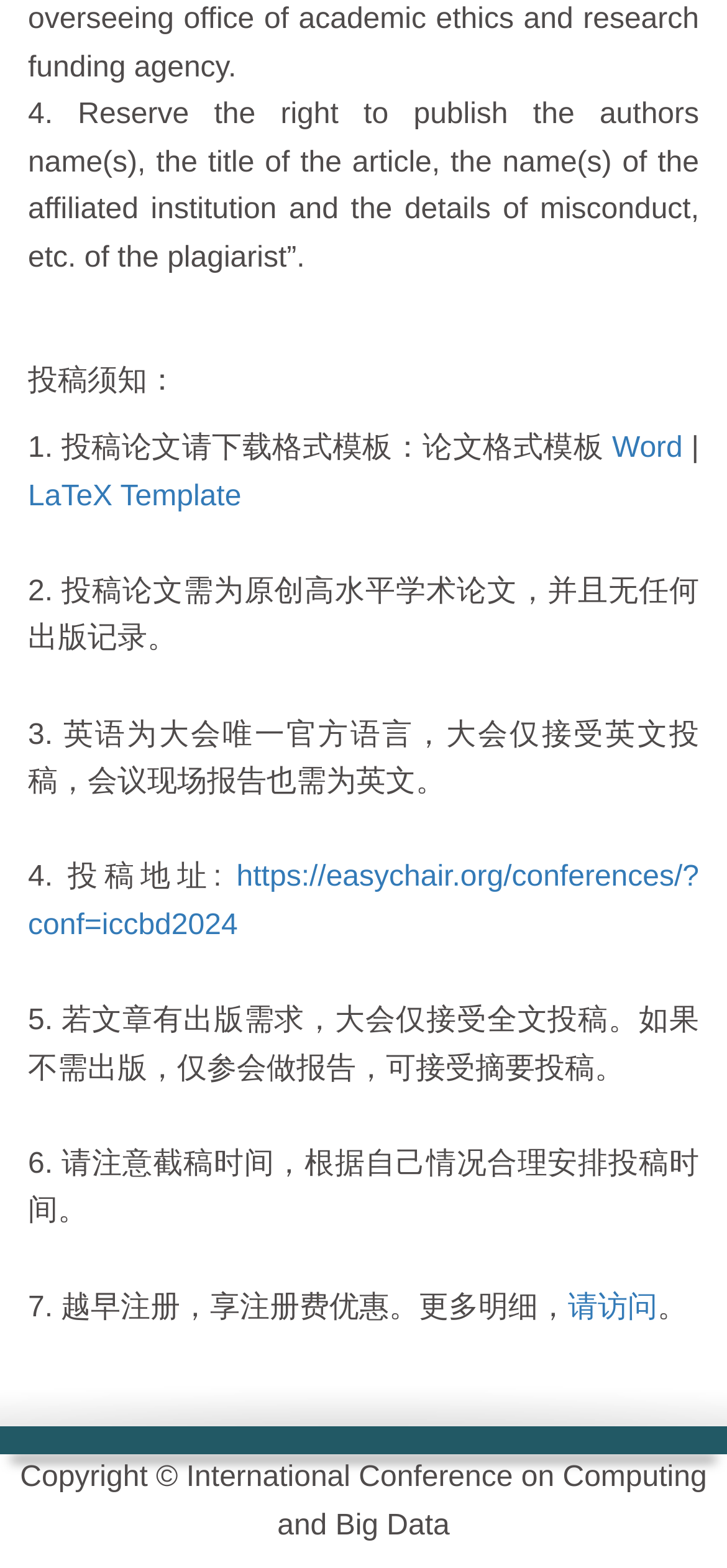Determine the bounding box for the HTML element described here: "LaTeX Template". The coordinates should be given as [left, top, right, bottom] with each number being a float between 0 and 1.

[0.038, 0.306, 0.332, 0.326]